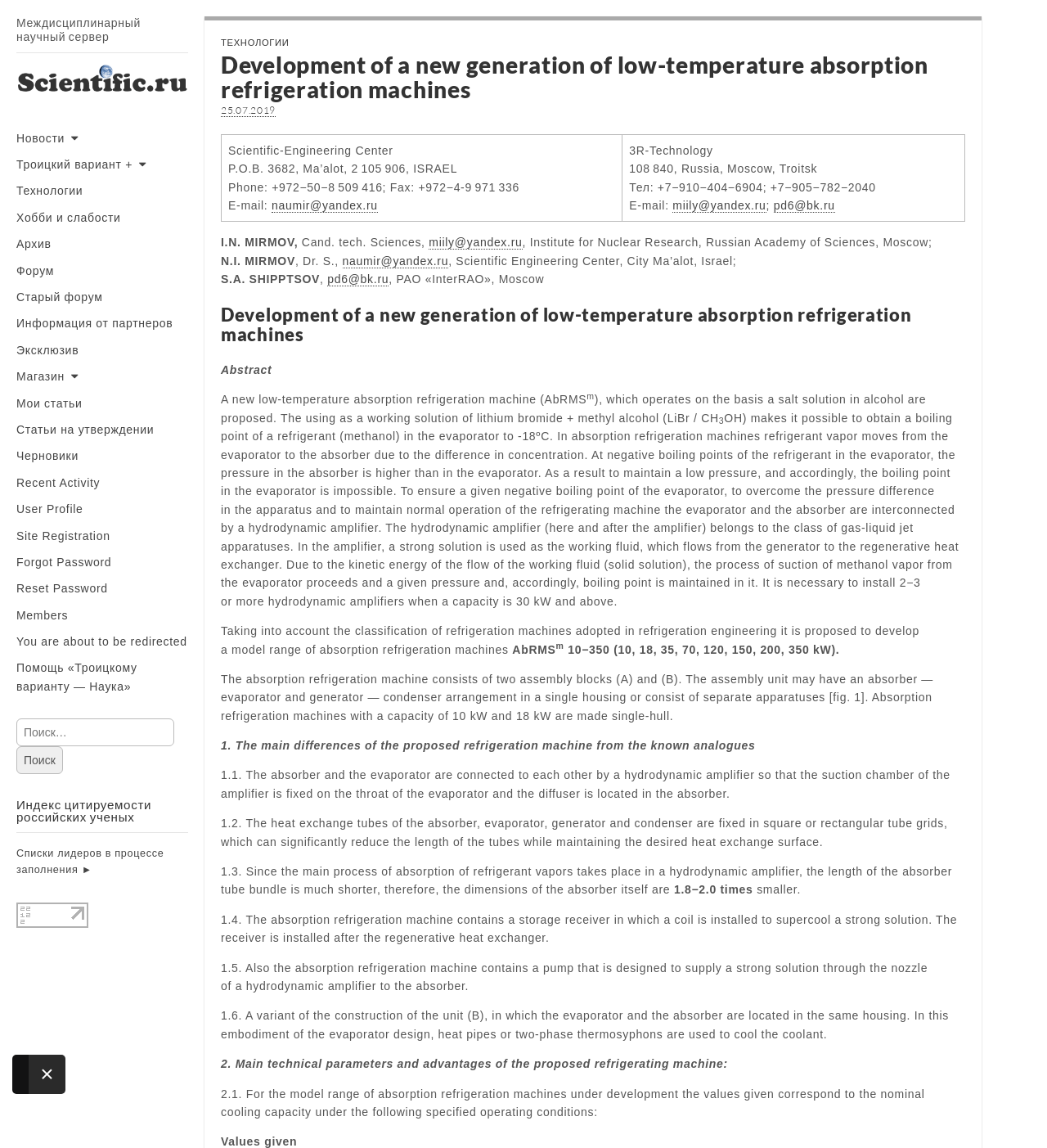What is the purpose of the hydrodynamic amplifier?
Using the visual information, reply with a single word or short phrase.

To maintain a given negative boiling point